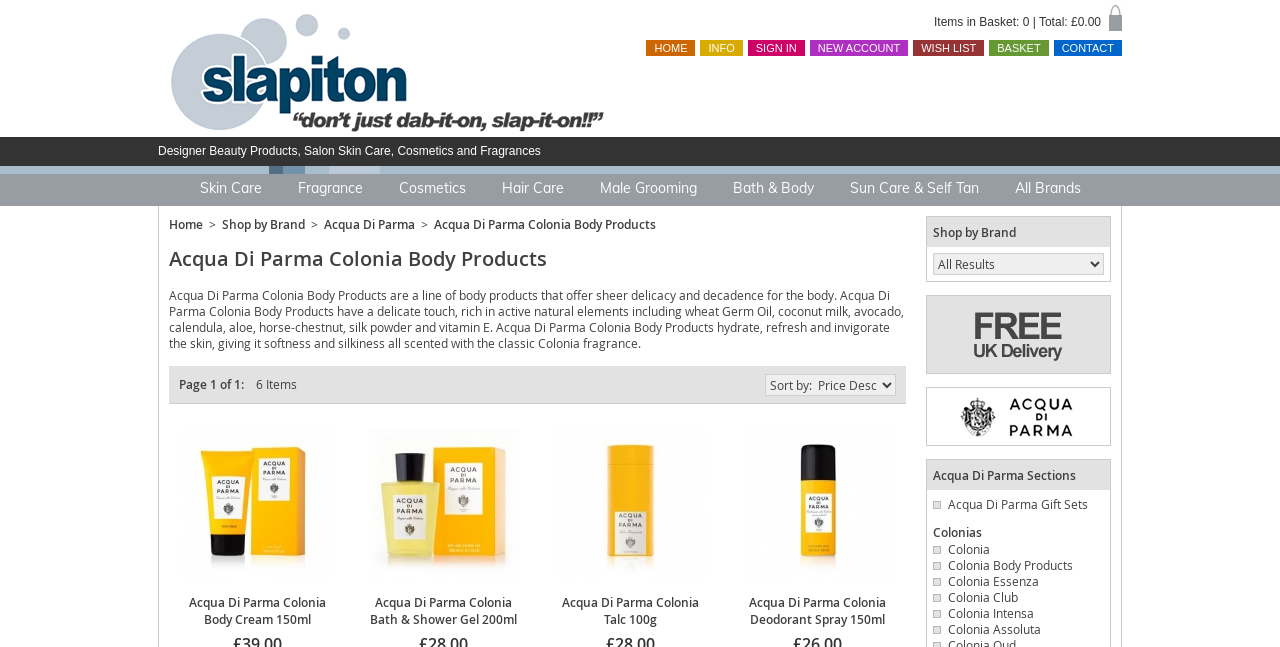From the screenshot, find the bounding box of the UI element matching this description: "Contact". Supply the bounding box coordinates in the form [left, top, right, bottom], each a float between 0 and 1.

[0.829, 0.065, 0.87, 0.083]